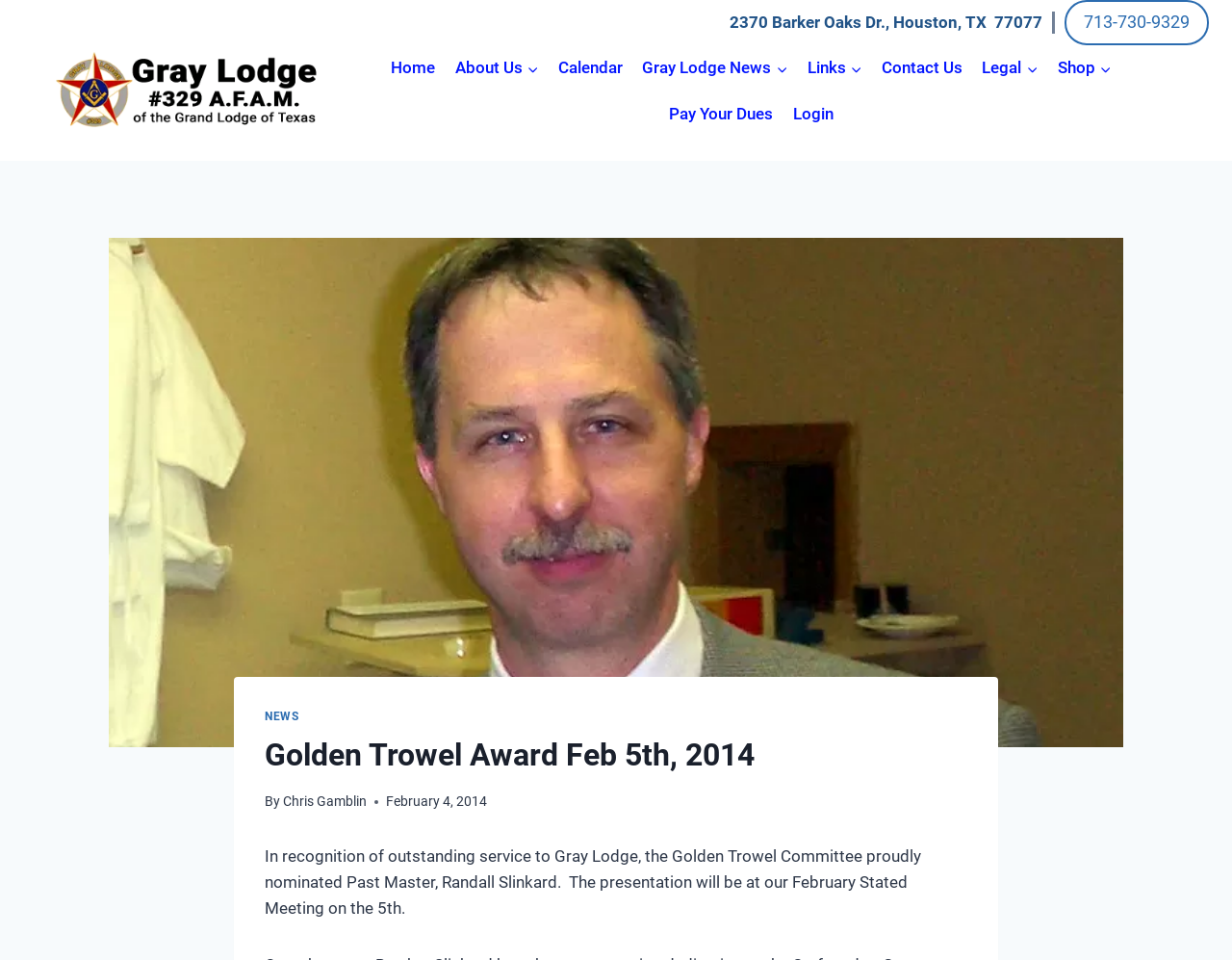Find the bounding box coordinates of the clickable region needed to perform the following instruction: "Read the 'Golden Trowel Award' news". The coordinates should be provided as four float numbers between 0 and 1, i.e., [left, top, right, bottom].

[0.215, 0.881, 0.748, 0.956]